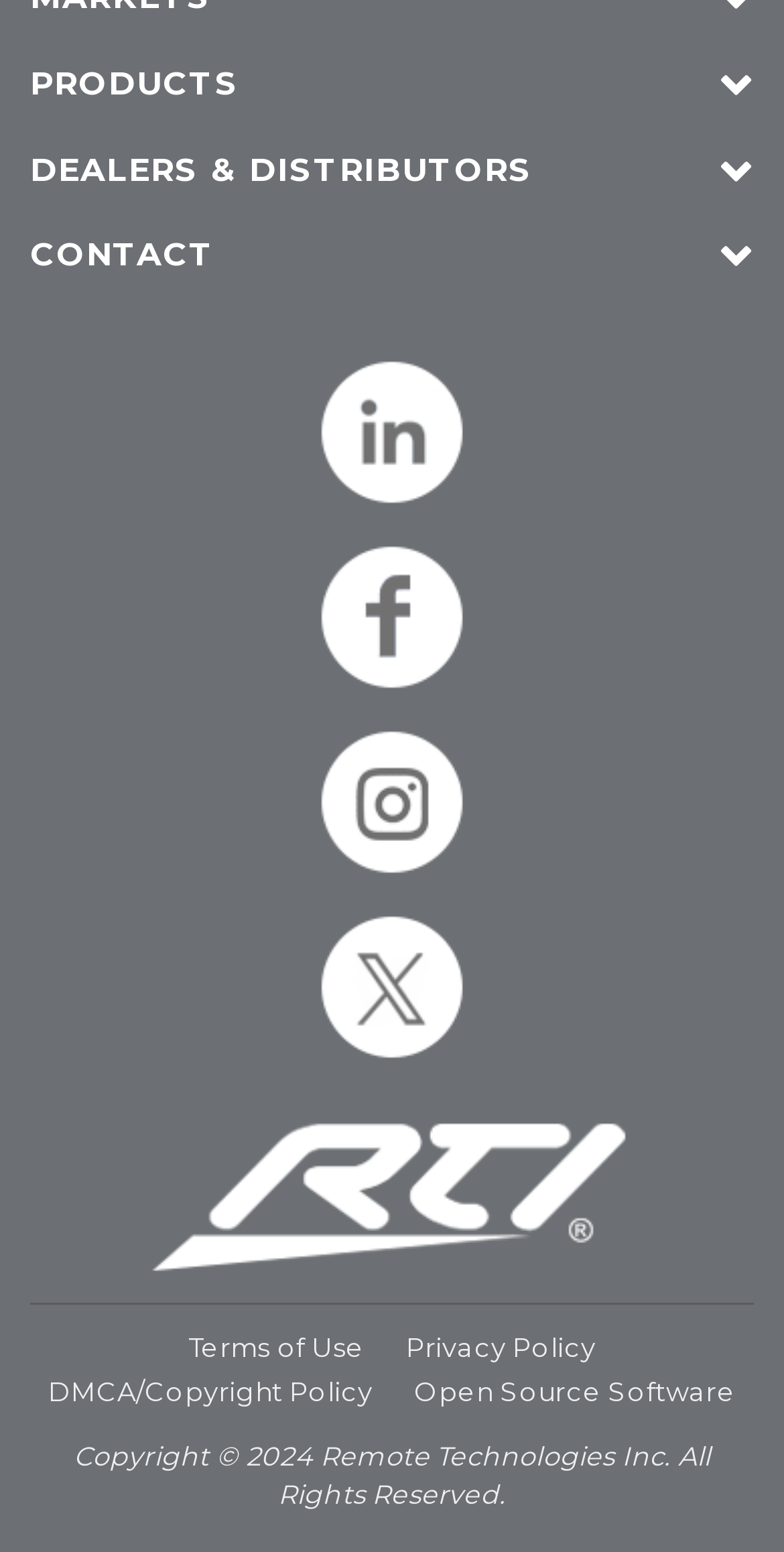Predict the bounding box coordinates for the UI element described as: "Keynesianism". The coordinates should be four float numbers between 0 and 1, presented as [left, top, right, bottom].

None